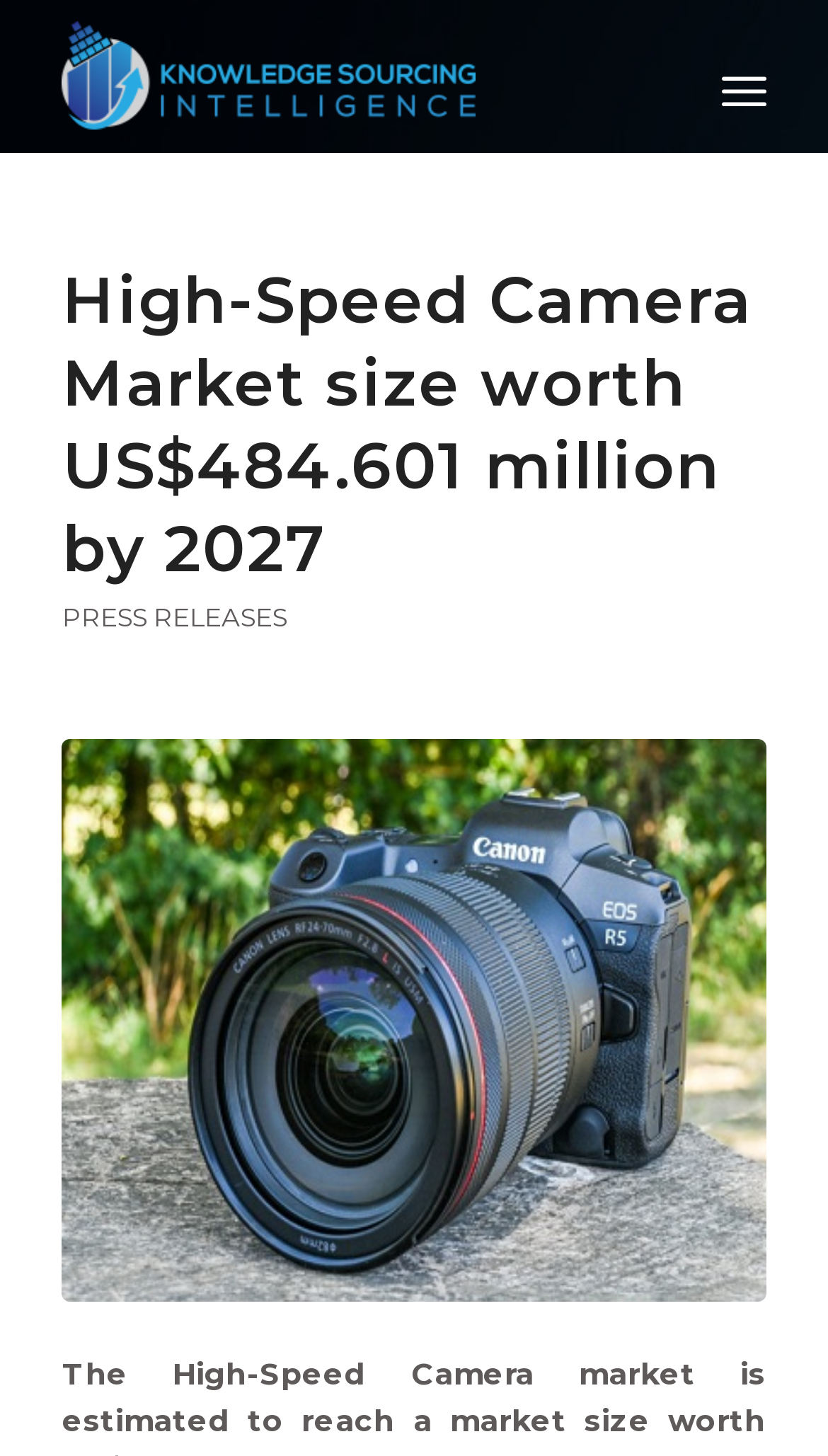Determine the bounding box for the UI element described here: "title="high_speed_camera_market3"".

[0.075, 0.508, 0.925, 0.894]